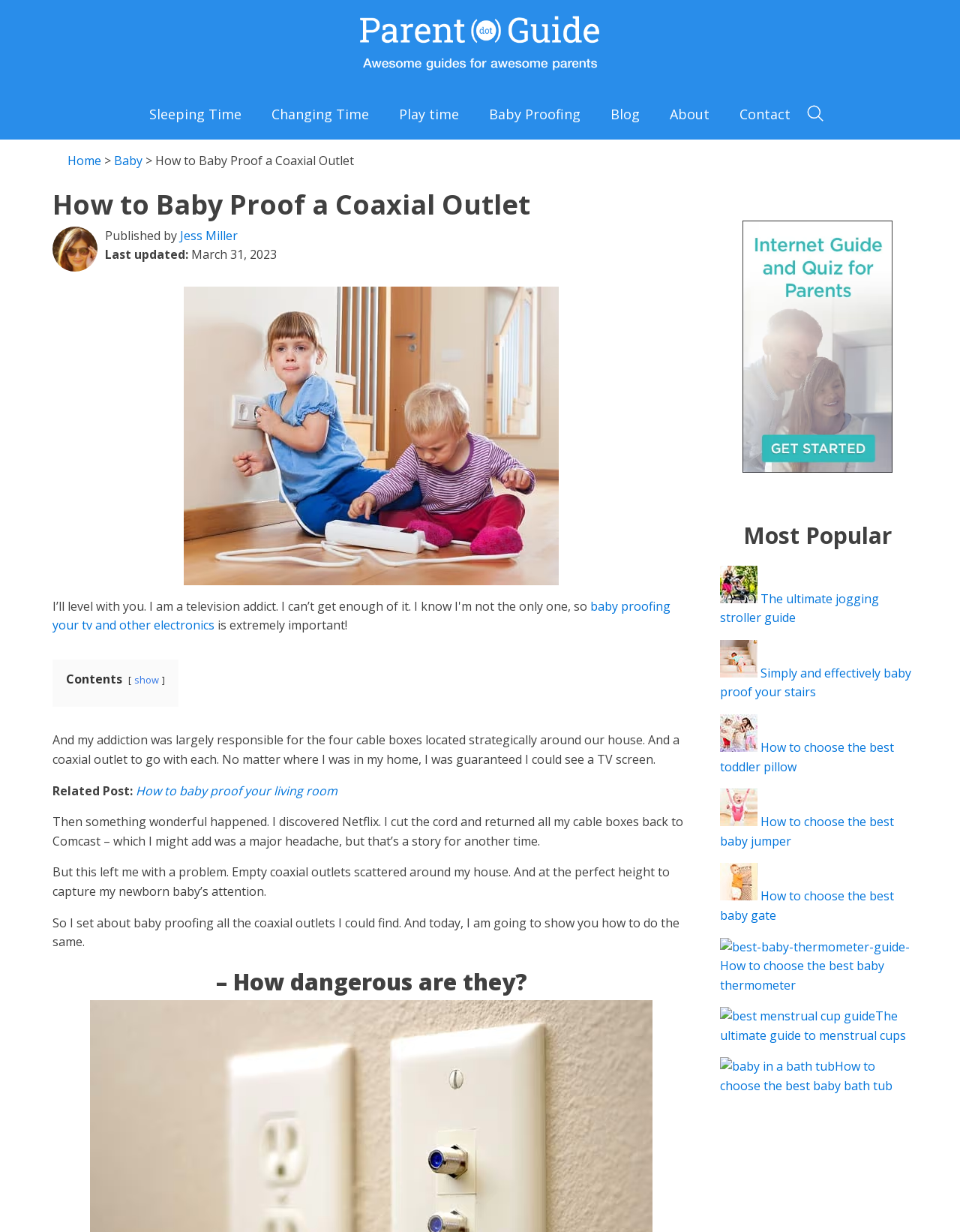Provide the bounding box coordinates for the UI element described in this sentence: "The ultimate jogging stroller guide". The coordinates should be four float values between 0 and 1, i.e., [left, top, right, bottom].

[0.75, 0.479, 0.916, 0.508]